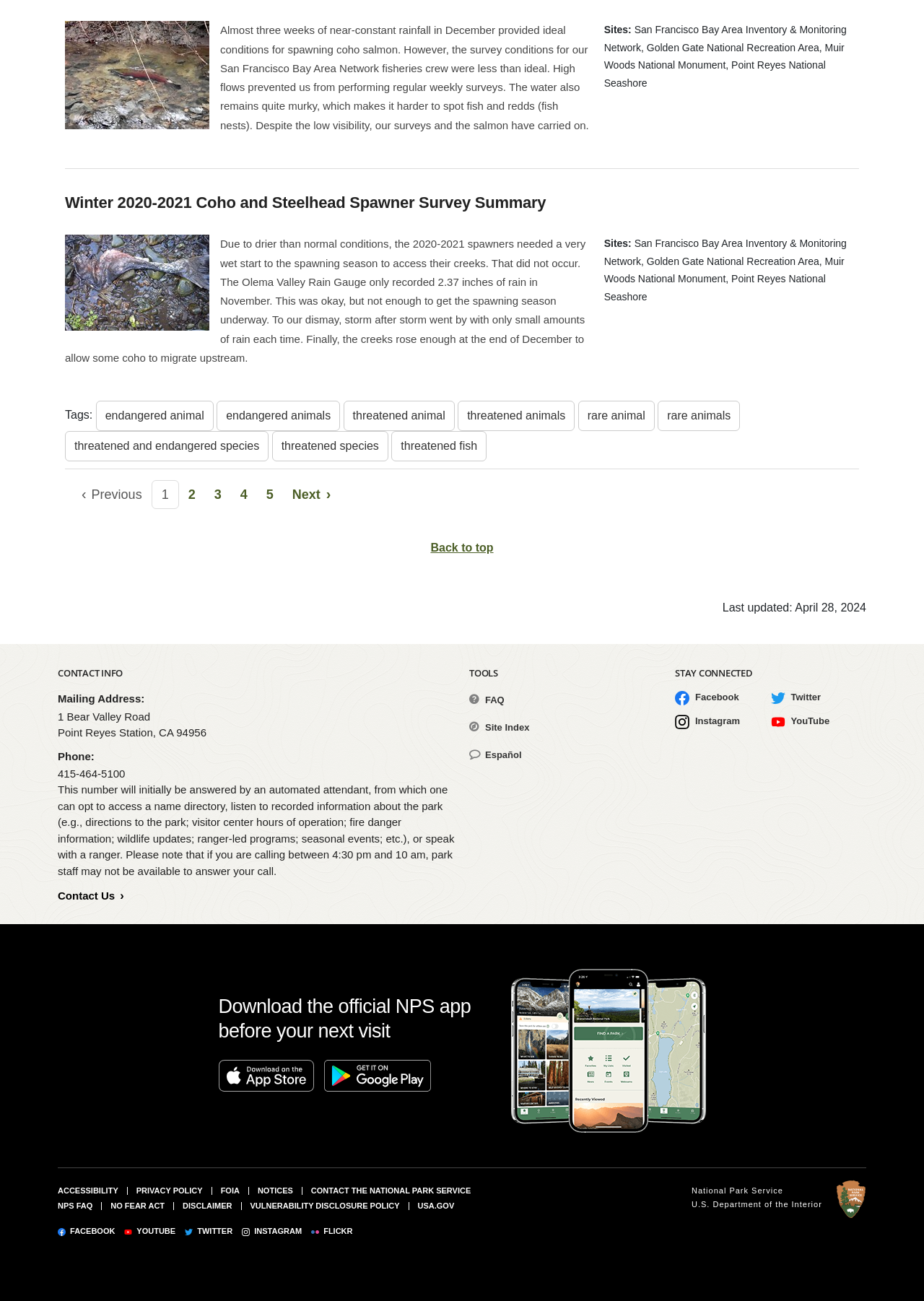Identify the bounding box coordinates of the section that should be clicked to achieve the task described: "Click on the 'Winter 2020-2021 Coho and Steelhead Spawner Survey Summary' link".

[0.07, 0.148, 0.93, 0.163]